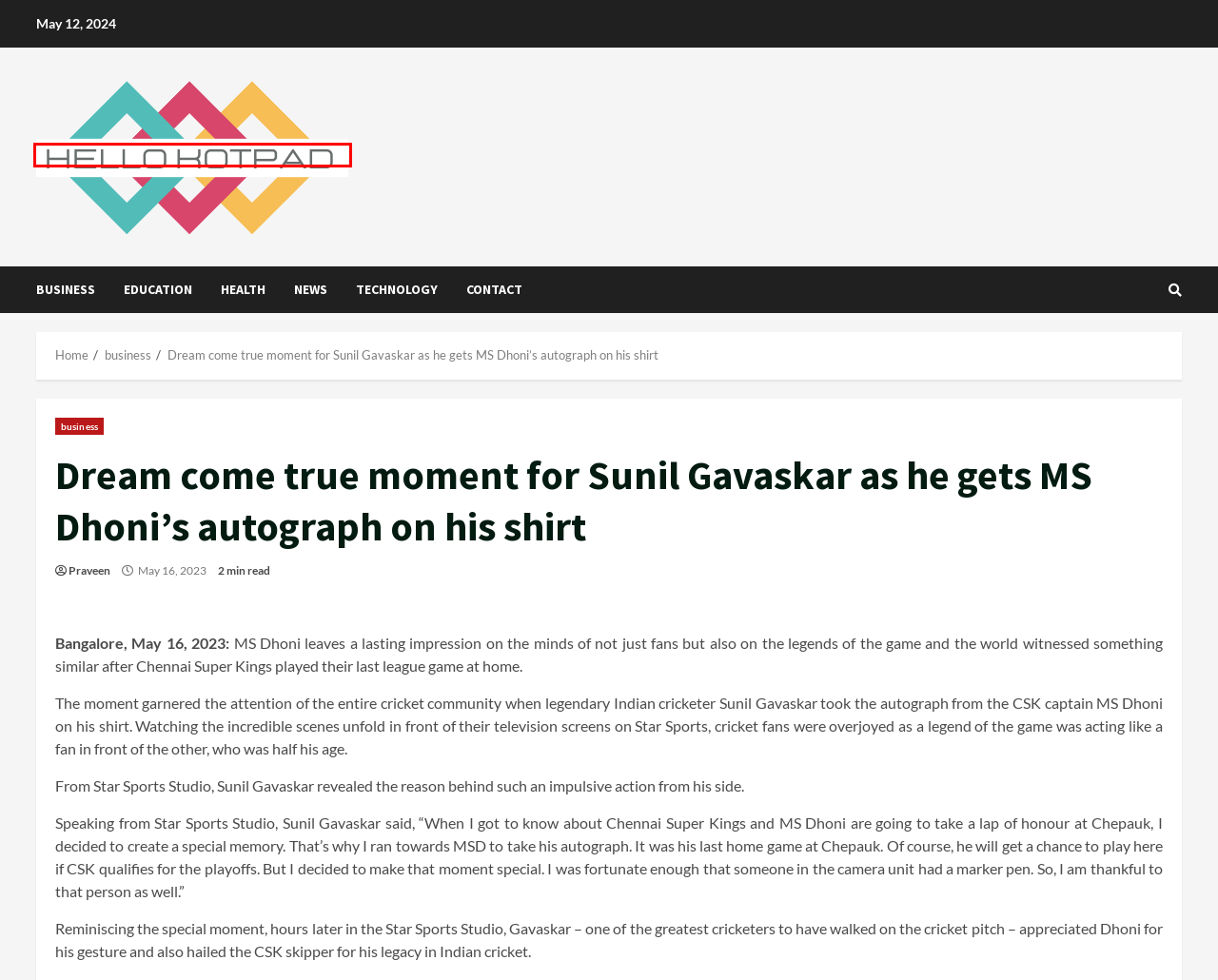You have a screenshot of a webpage with a red rectangle bounding box around an element. Identify the best matching webpage description for the new page that appears after clicking the element in the bounding box. The descriptions are:
A. Praveen, Author at Hello Kotpad
B. business
C. contact
D. technology
E. education
F. Hello Kotpad
G. news
H. health

F